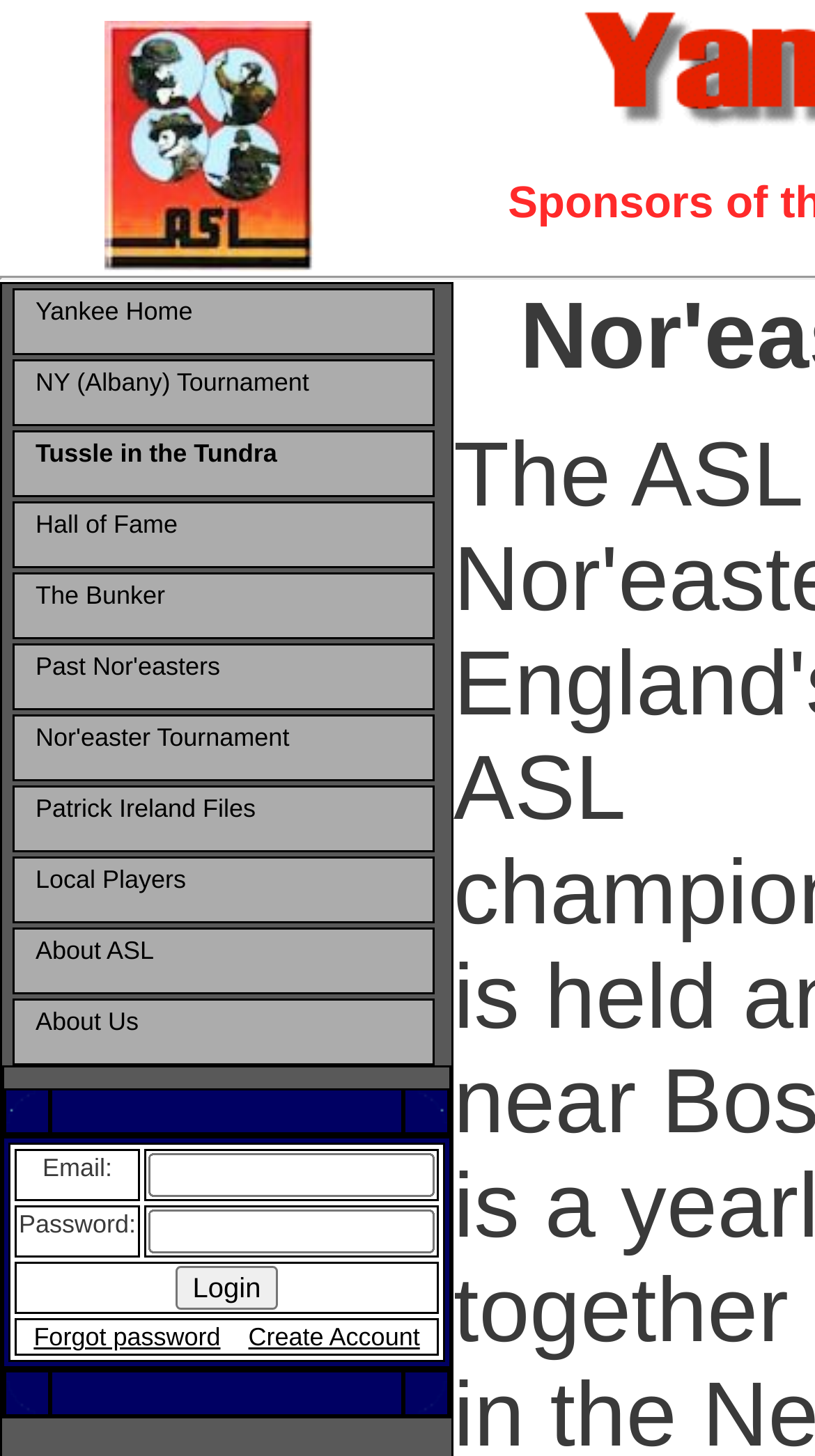Find the bounding box coordinates of the element you need to click on to perform this action: 'Enter email address'. The coordinates should be represented by four float values between 0 and 1, in the format [left, top, right, bottom].

[0.182, 0.792, 0.533, 0.822]